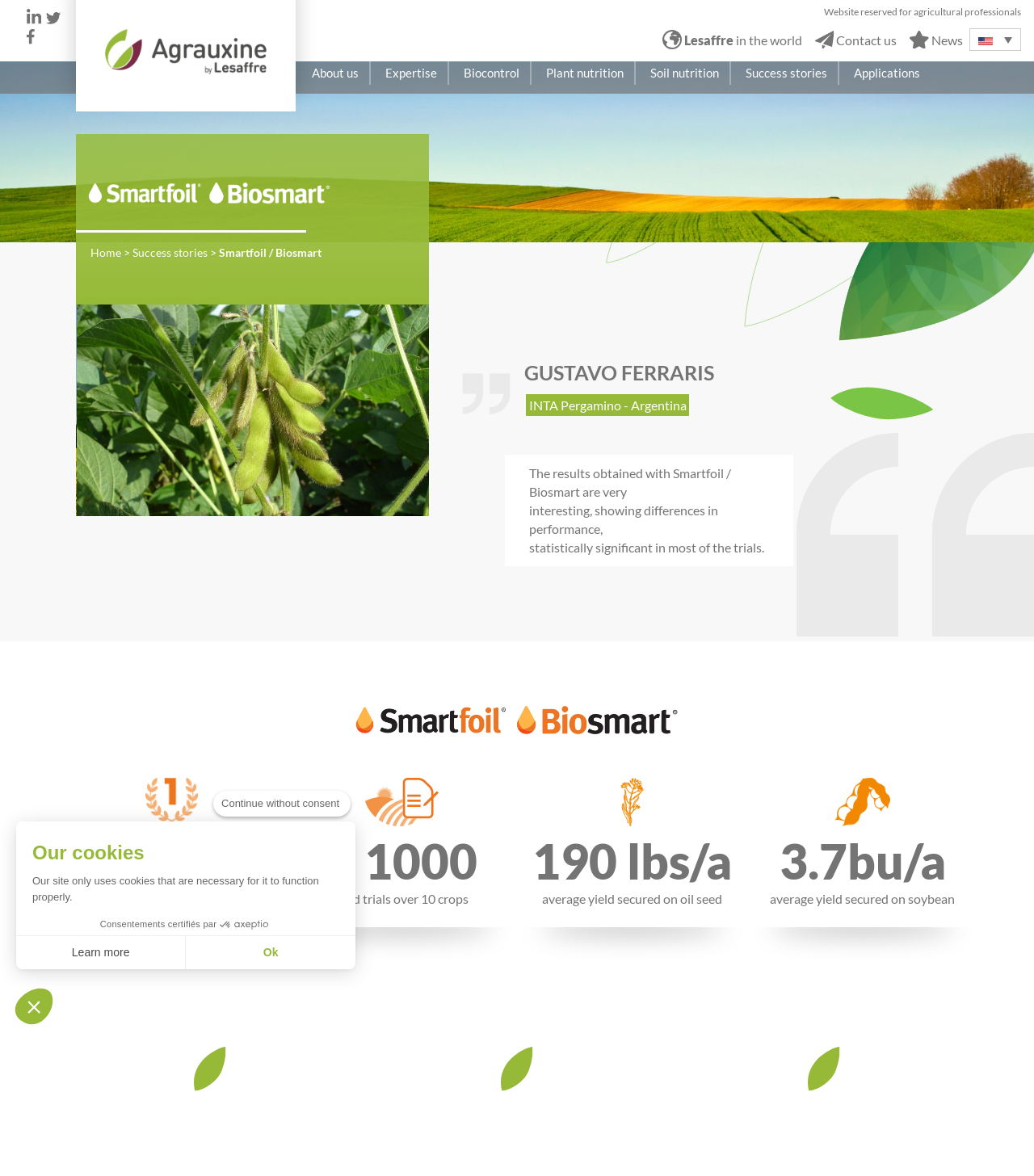Reply to the question below using a single word or brief phrase:
How many field trials were conducted over 10 crops?

1000